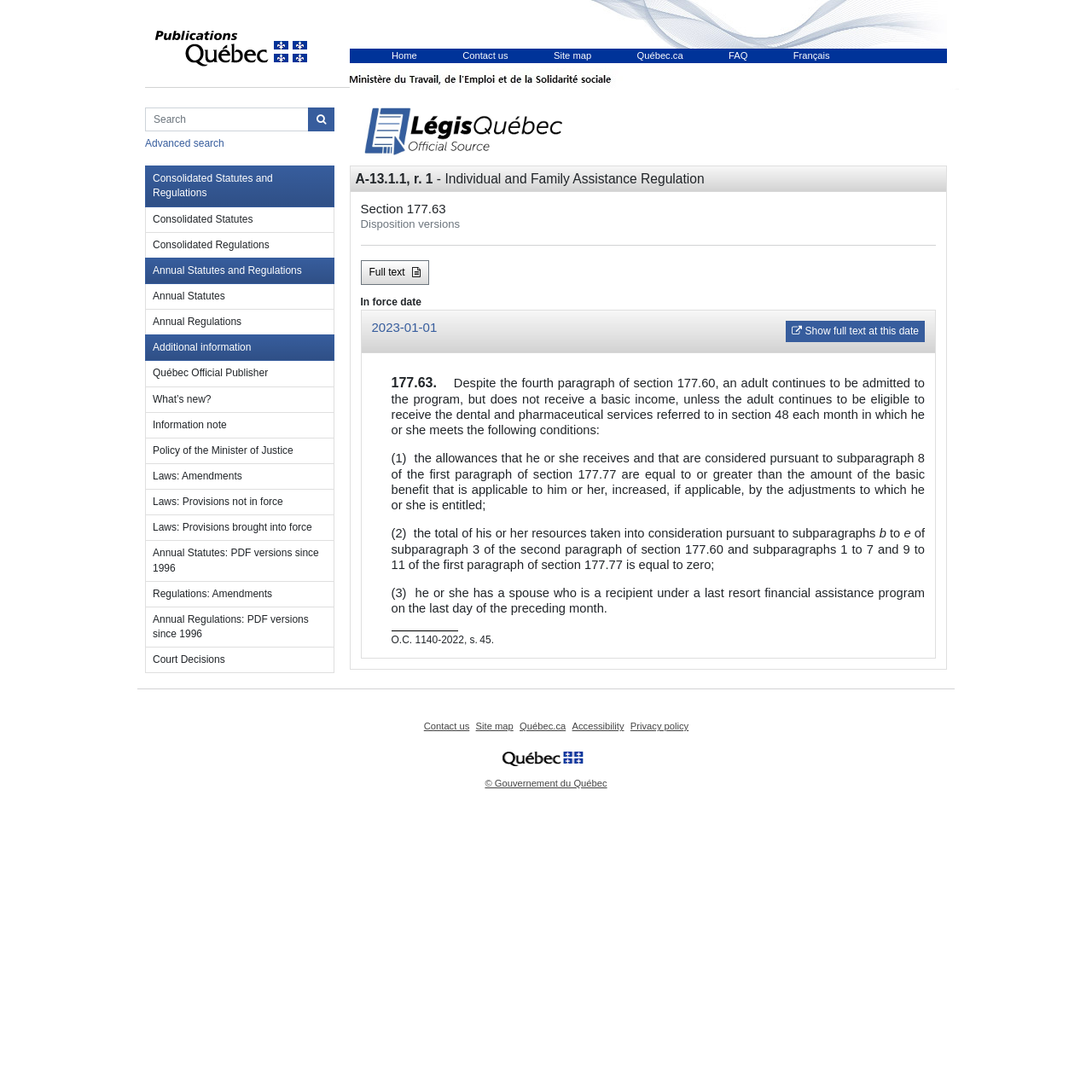Create a detailed summary of all the visual and textual information on the webpage.

The webpage is titled "Légis Québec" and appears to be a government website related to laws and regulations in Quebec, Canada. 

At the top of the page, there is a navigation menu with links to "Home", "Contact us", "Site map", "Québec.ca", "FAQ", and "Français". Below this menu, there is a search bar with a button and a link to "Advanced search". 

To the left of the search bar, there is a list of links to various sections of the website, including "Consolidated Statutes and Regulations", "Annual Statutes and Regulations", and "Court Decisions". 

The main content of the page appears to be a section related to a specific law or regulation, with a heading "A-13.1.1, r. 1 - Individual and Family Assistance Regulation". Below this heading, there is a tab list with multiple tabs, including one selected tab labeled "2023-01-01 Show full text at this date". 

Within the selected tab, there is a section of text describing a law or regulation, with multiple paragraphs and subparagraphs. The text includes specific details about the conditions under which an adult may be admitted to a program and receive certain benefits. 

At the bottom of the page, there is a horizontal separator, followed by a list of links to "Contact us", "Site map", "Québec.ca", "Accessibility", and "Privacy policy". There is also a copyright notice "© Gouvernement du Québec" at the very bottom of the page.